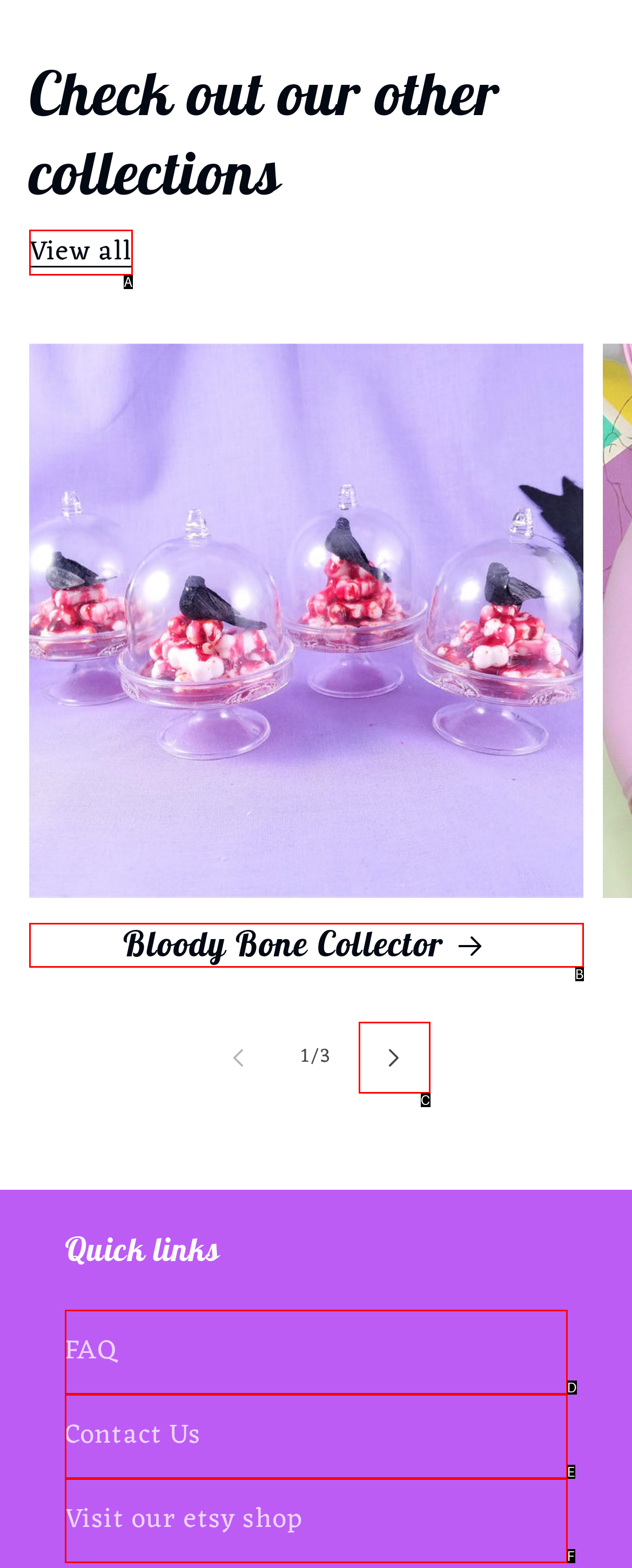Find the option that matches this description: FAQ
Provide the corresponding letter directly.

D